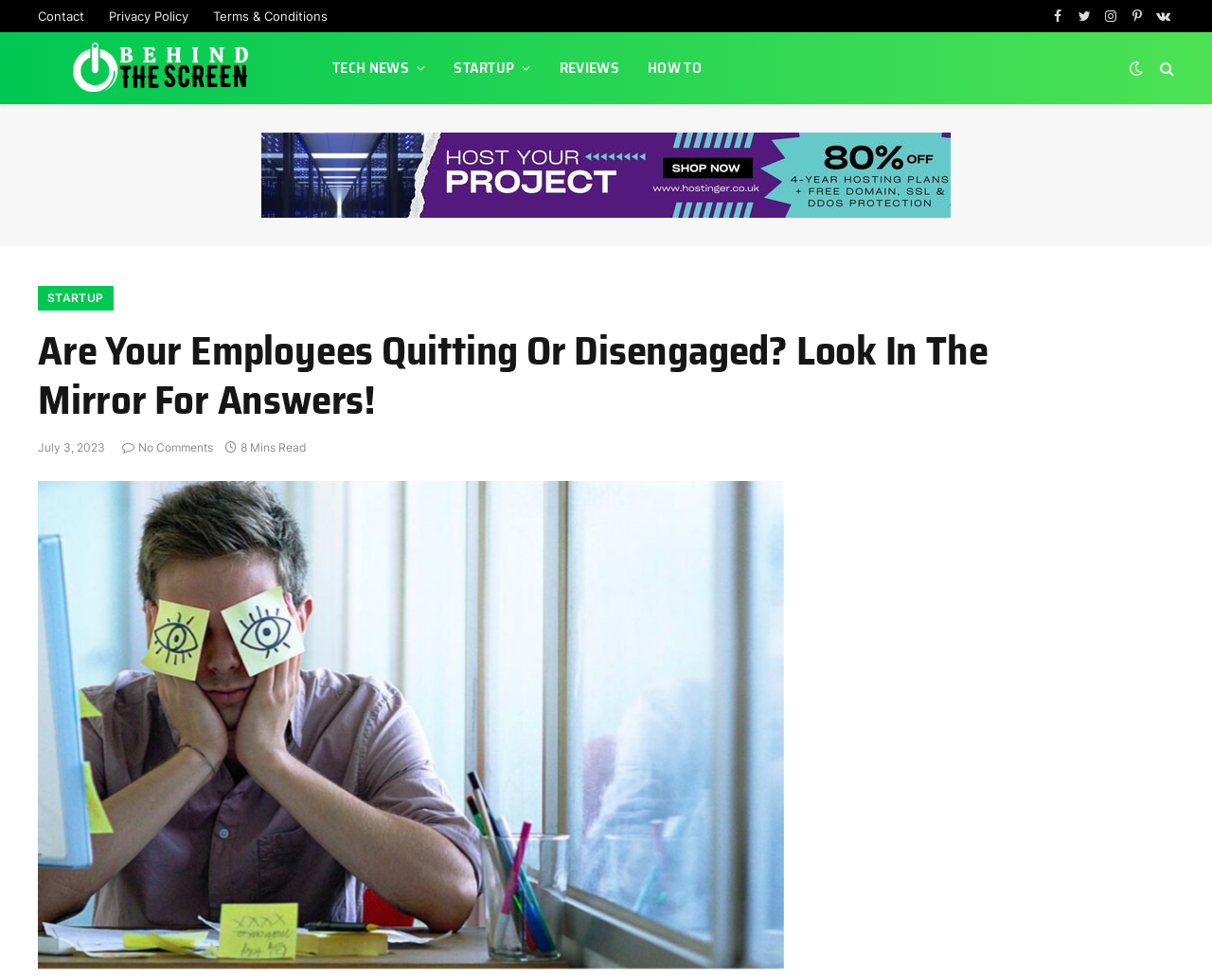Please identify the coordinates of the bounding box that should be clicked to fulfill this instruction: "Click on the 'Admin1 (admin)' link".

None